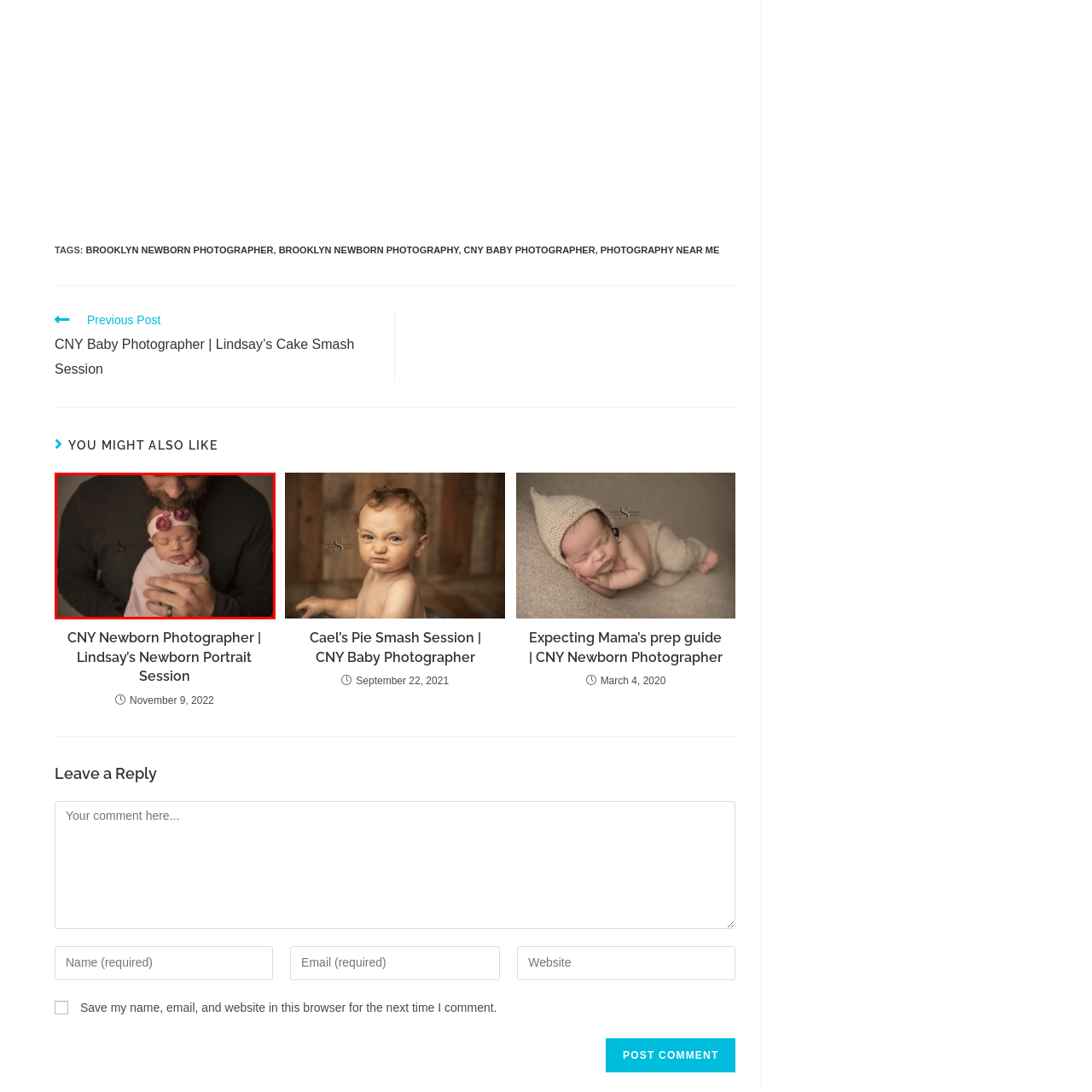Observe the image within the red-bordered area and respond to the following question in detail, making use of the visual information: What is on the baby's head?

The caption describes the baby as 'adorned with a sweet headband featuring delicate pink flowers', implying that the headband is on the baby's head.